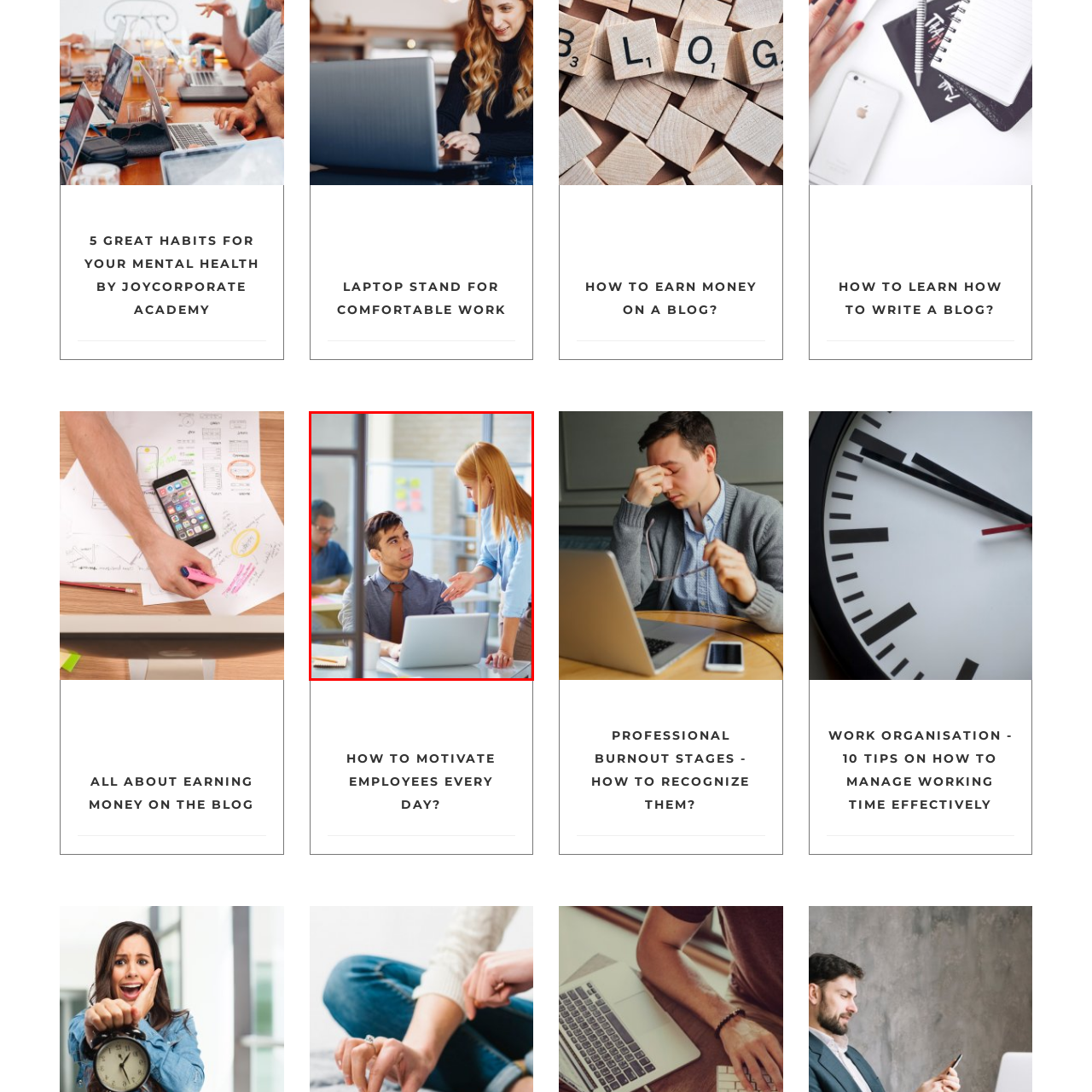Compose a thorough description of the image encased in the red perimeter.

In a modern office setting, a focused conversation unfolds between two colleagues. The man, dressed in a gray shirt and a tie, sits attentively at a laptop, looking up at a woman standing beside him. She has long blonde hair and is wearing a light blue blouse, gesturing with her hand, suggesting an important point. In the background, a third colleague can be seen engaged in a task at a nearby table, hinting at a collaborative environment. The workspace is bright and organized, with sticky notes visible on the walls, underscoring a dynamic team atmosphere where ideas are shared and developed. This captures the essence of teamwork and effective communication in a professional context.